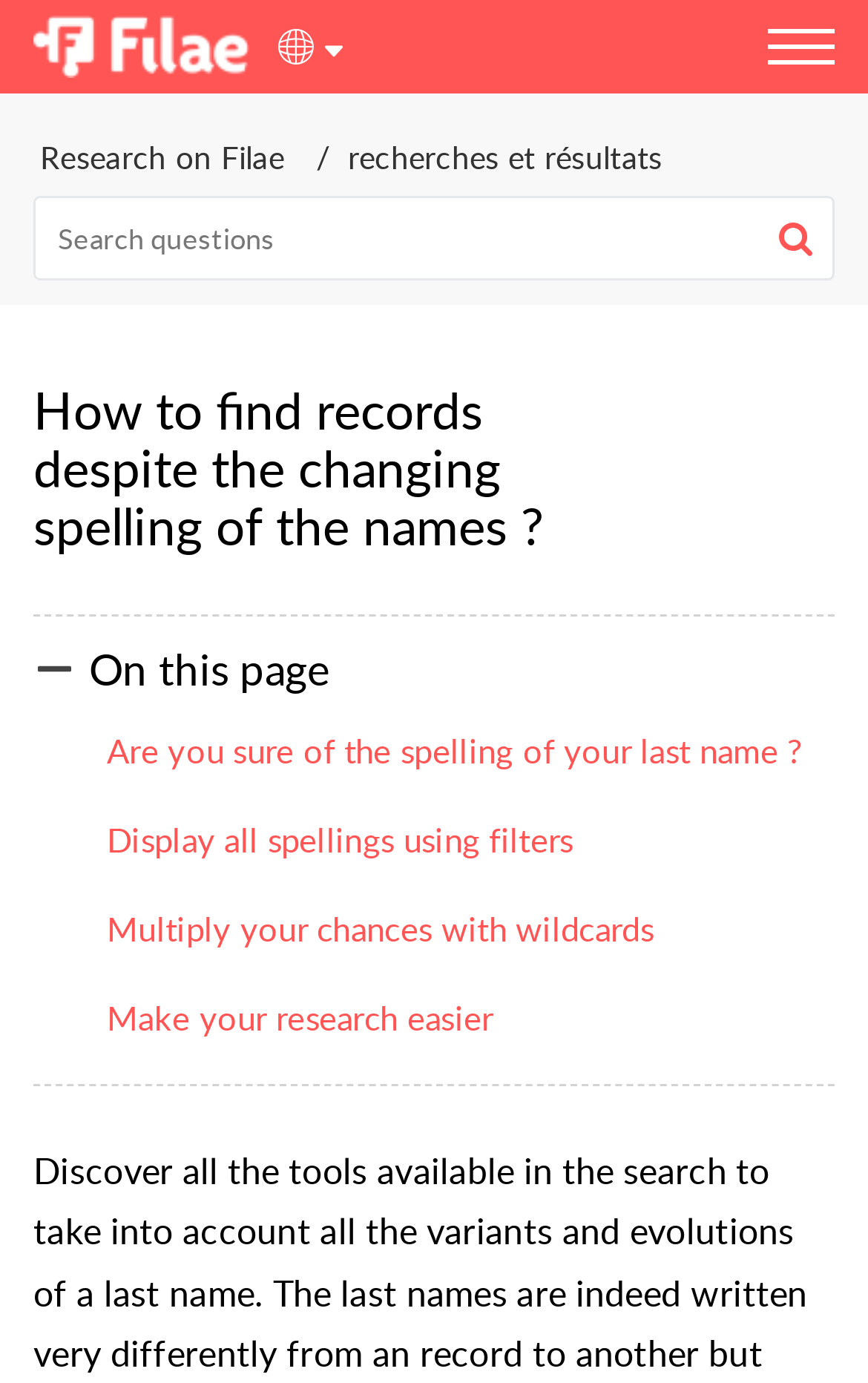Respond to the question below with a single word or phrase:
How many links are available below the 'On this page' text?

4